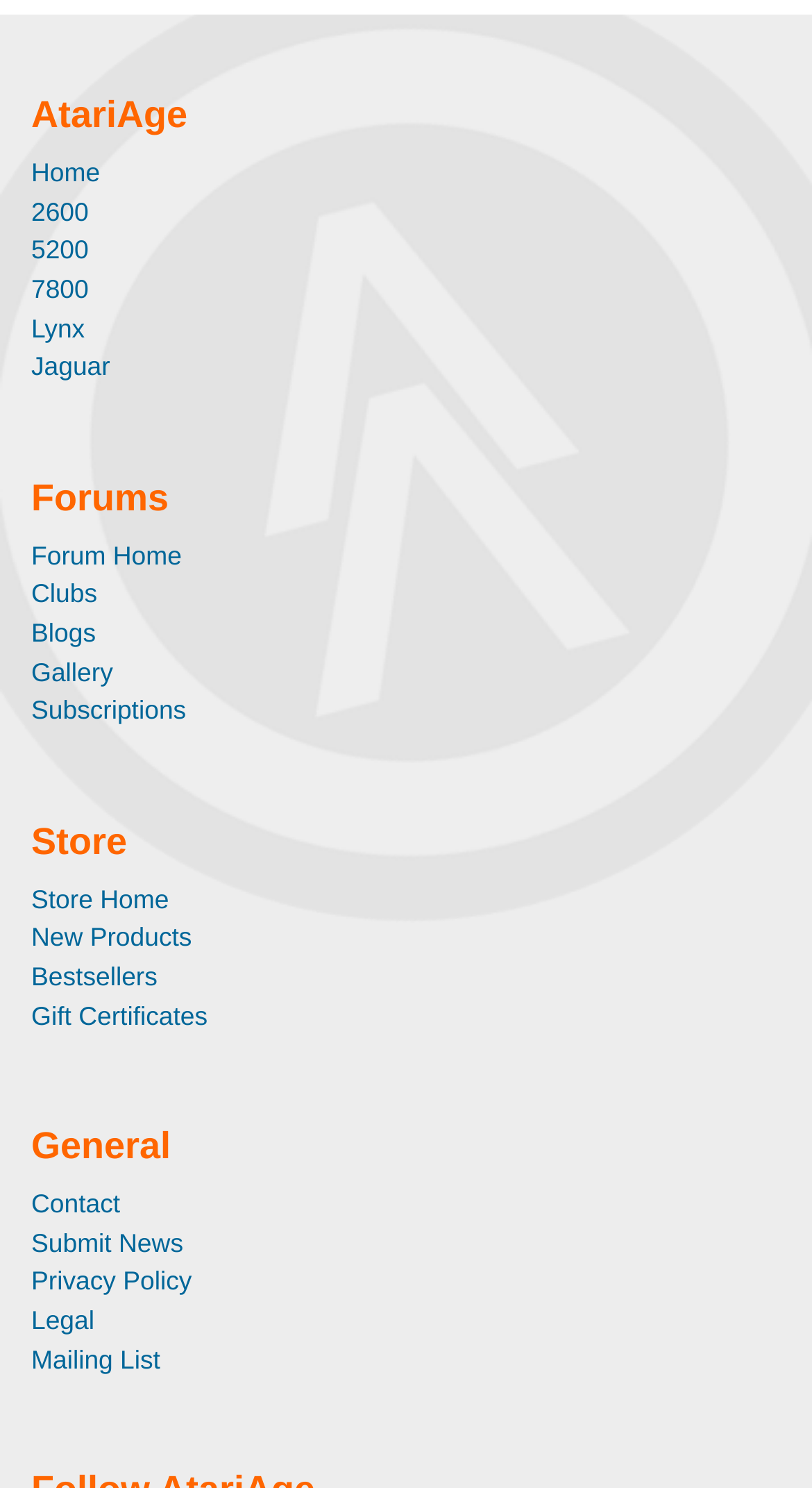What is the name of the website?
Please ensure your answer is as detailed and informative as possible.

The name of the website can be found at the top of the webpage, where it says 'AtariAge' in a static text element.